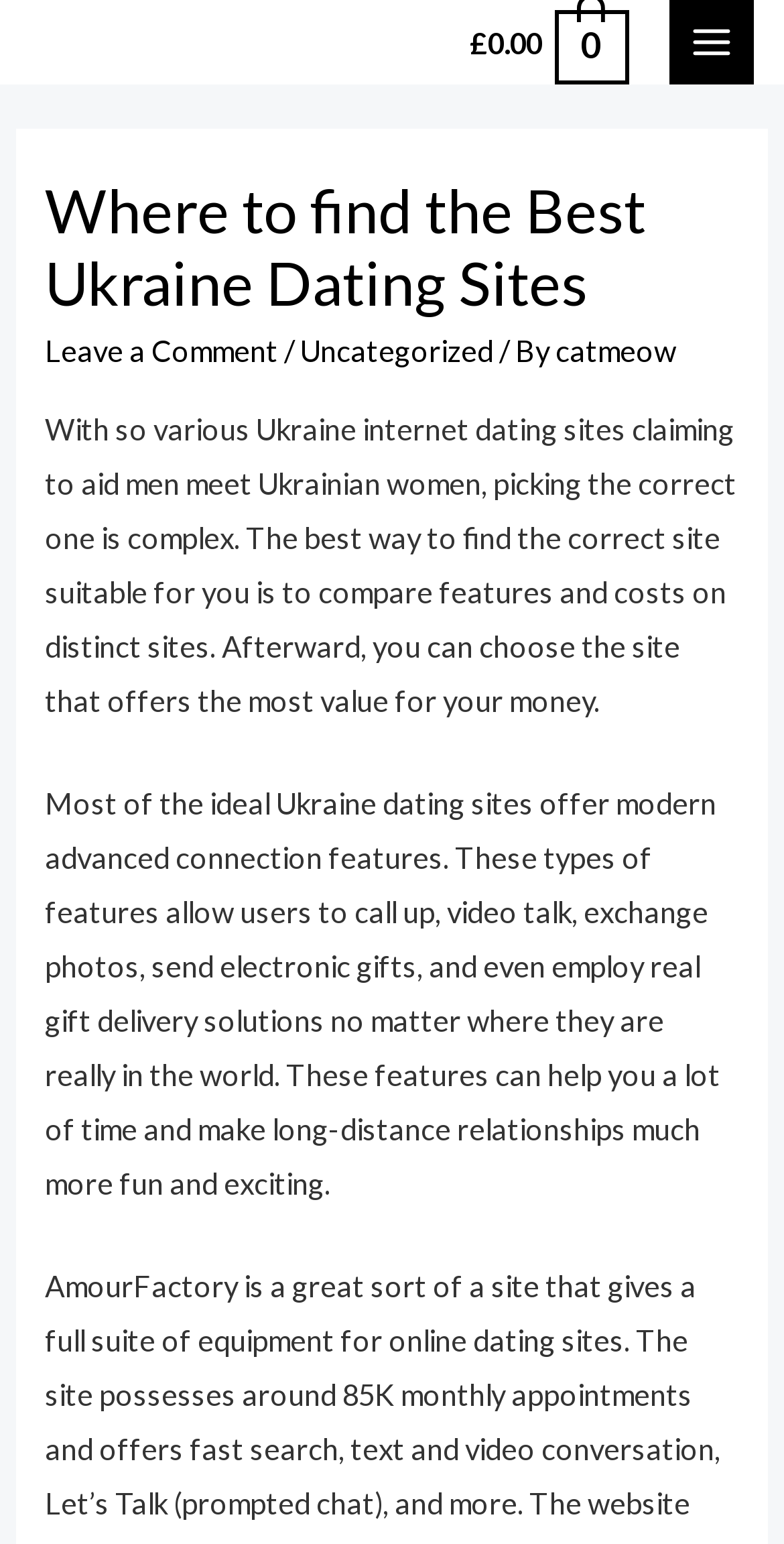Please extract the webpage's main title and generate its text content.

Where to find the Best Ukraine Dating Sites